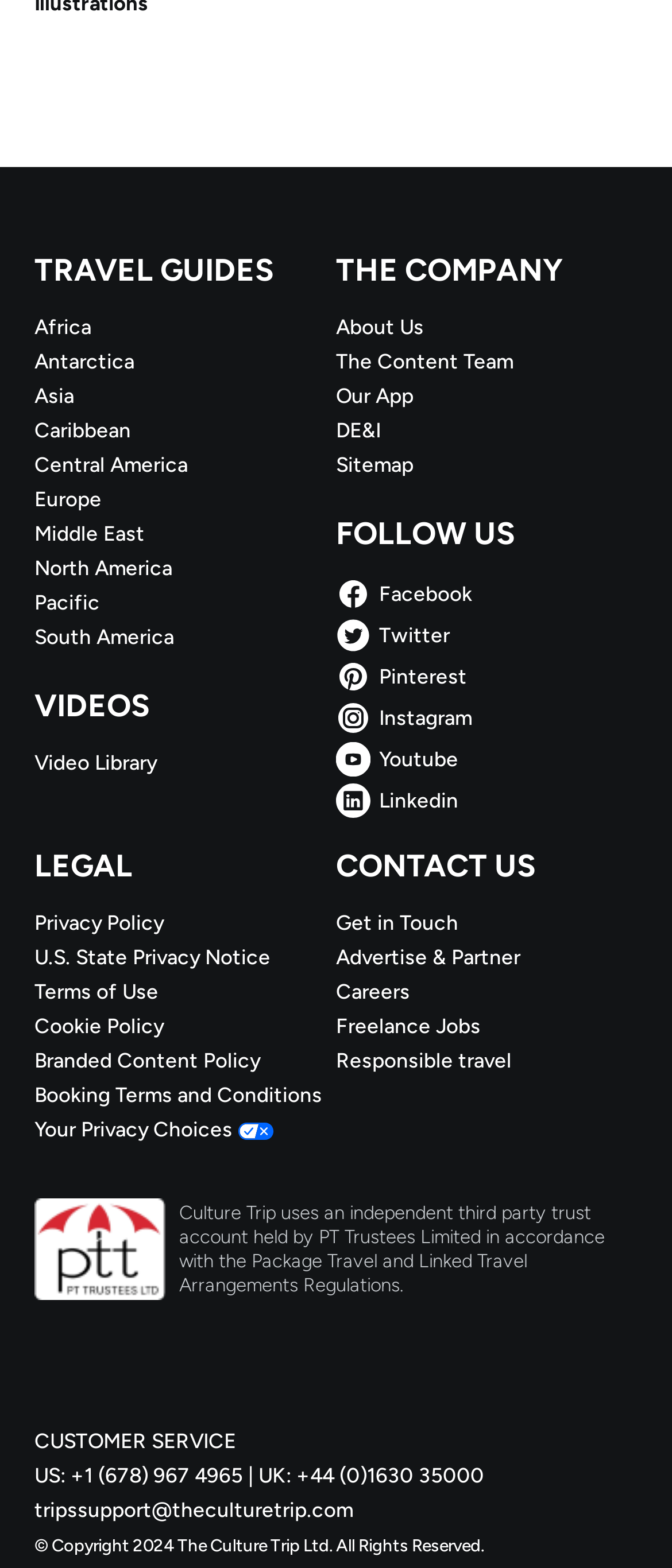Please locate the UI element described by "About Us" and provide its bounding box coordinates.

[0.5, 0.2, 0.949, 0.218]